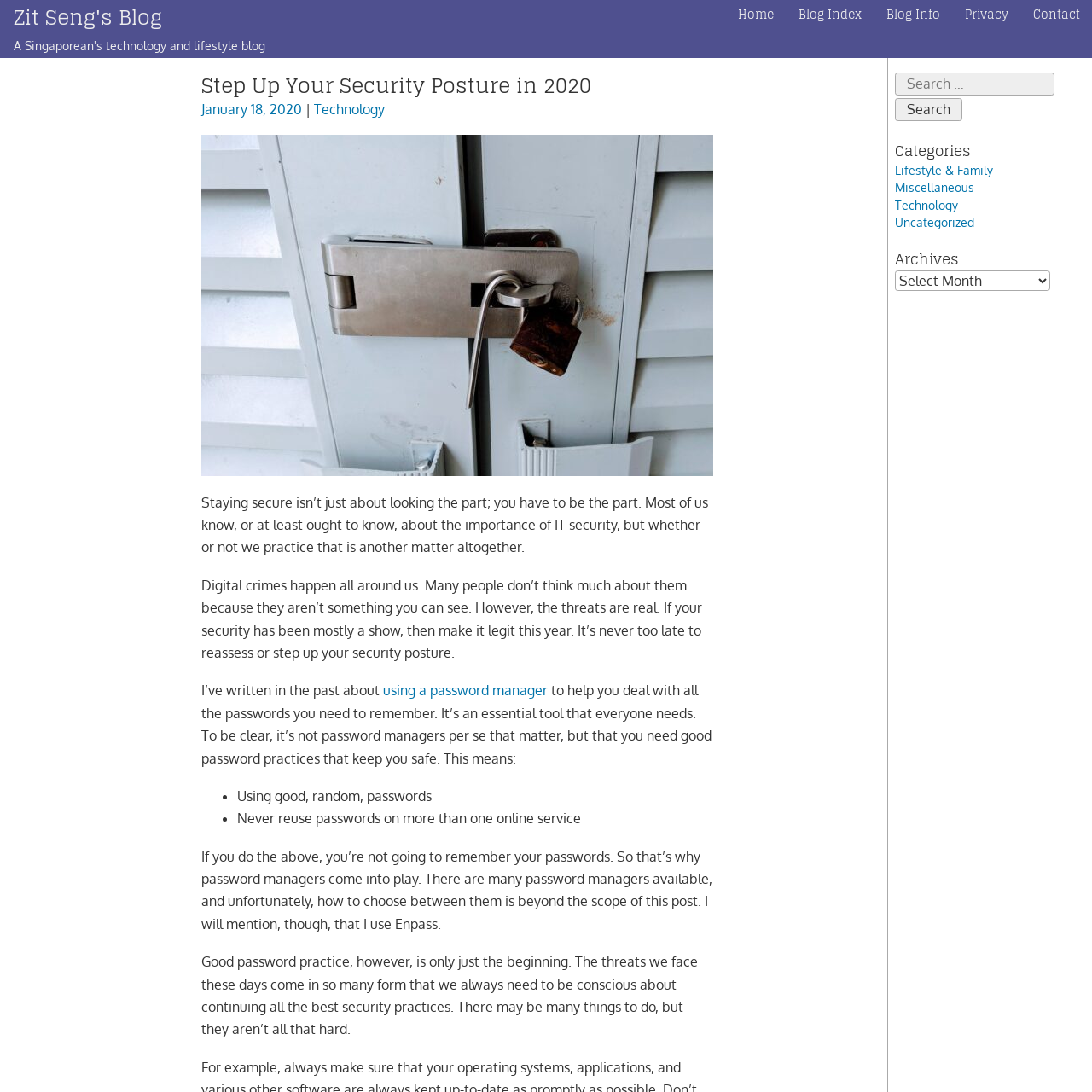Given the element description, predict the bounding box coordinates in the format (top-left x, top-left y, bottom-right x, bottom-right y). Make sure all values are between 0 and 1. Here is the element description: Technology

[0.288, 0.092, 0.352, 0.108]